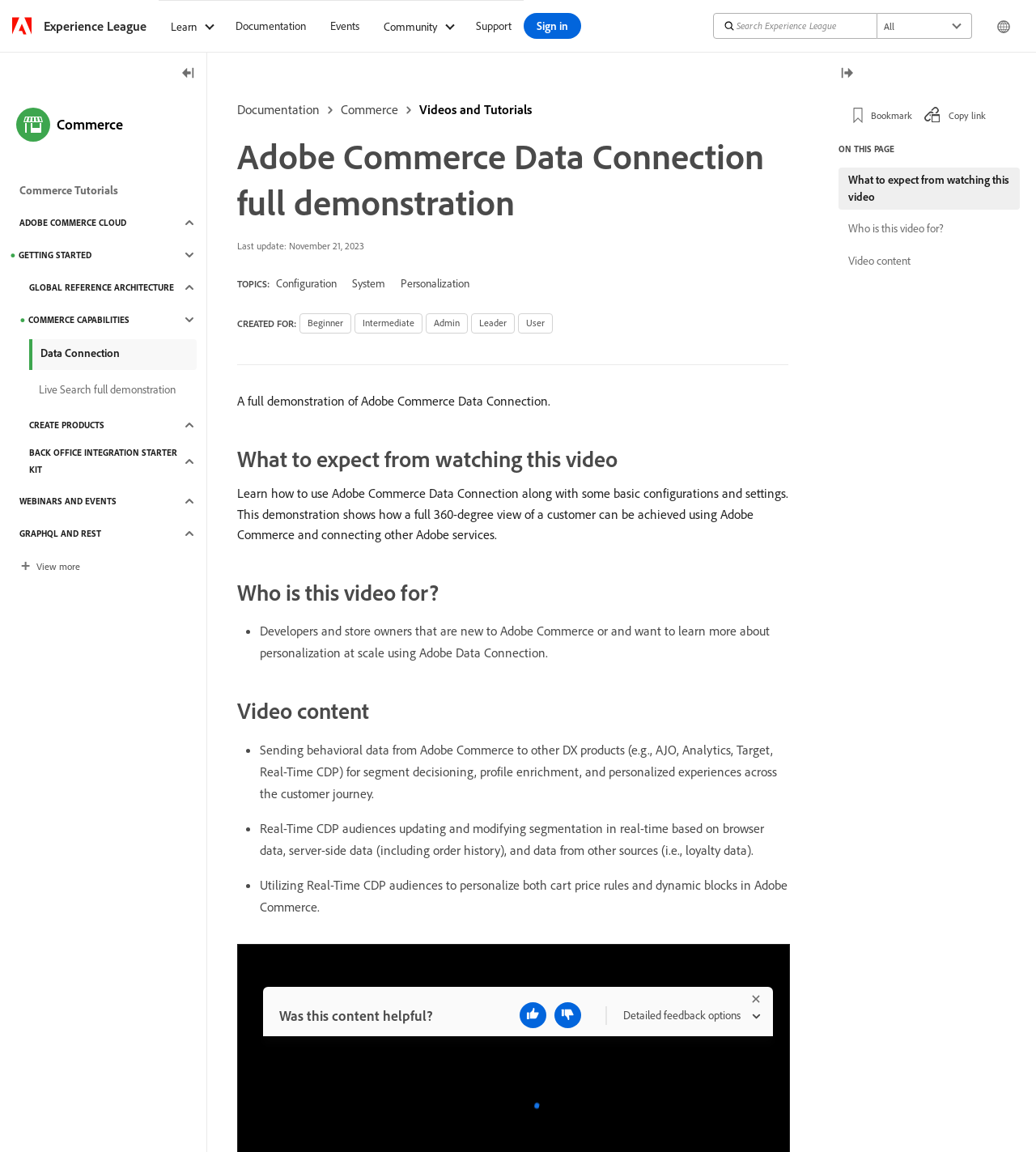Highlight the bounding box coordinates of the region I should click on to meet the following instruction: "Sign in".

[0.505, 0.011, 0.561, 0.034]